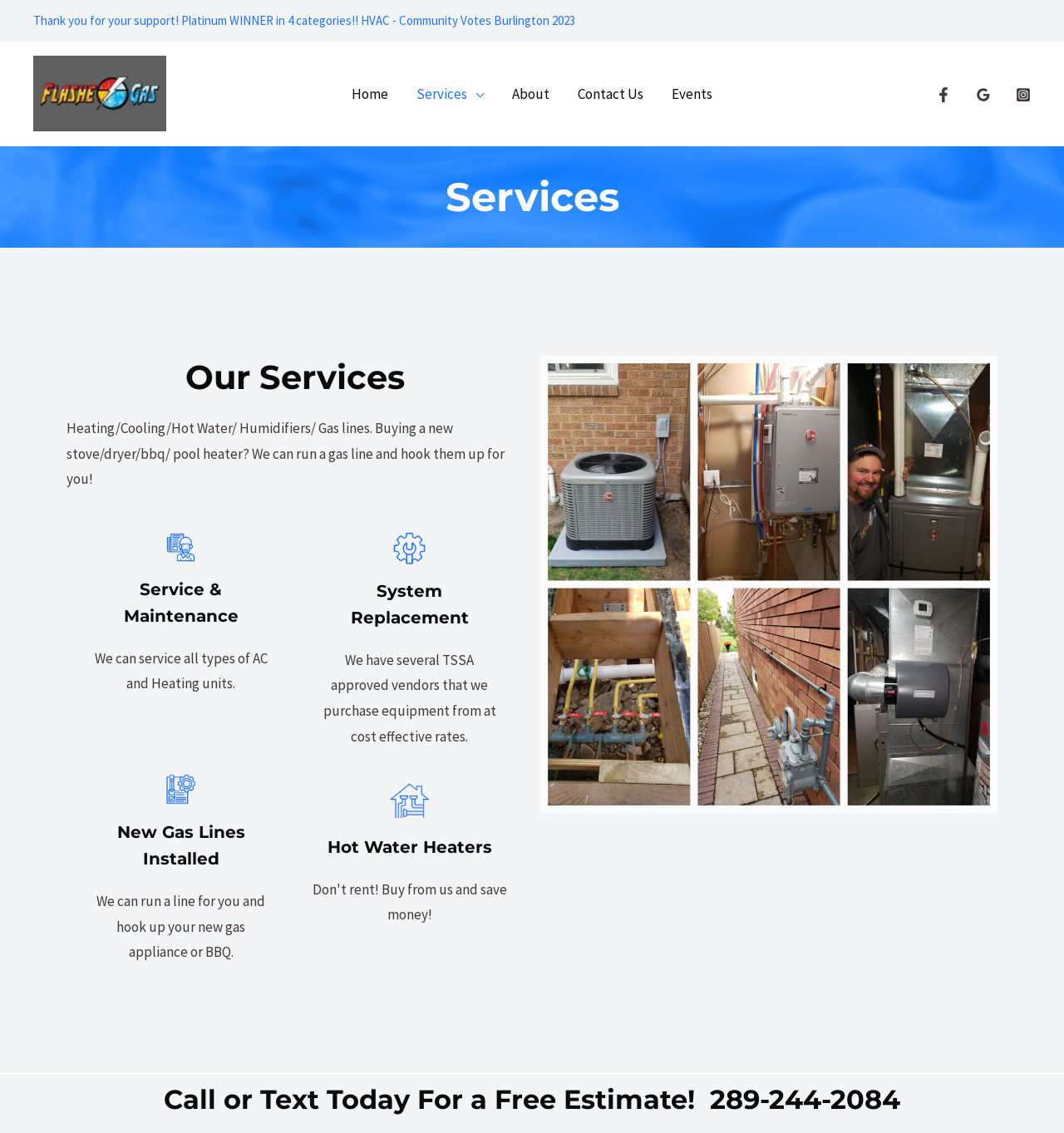Determine the bounding box coordinates of the section I need to click to execute the following instruction: "Visit the 'About' page". Provide the coordinates as four float numbers between 0 and 1, i.e., [left, top, right, bottom].

[0.468, 0.057, 0.53, 0.108]